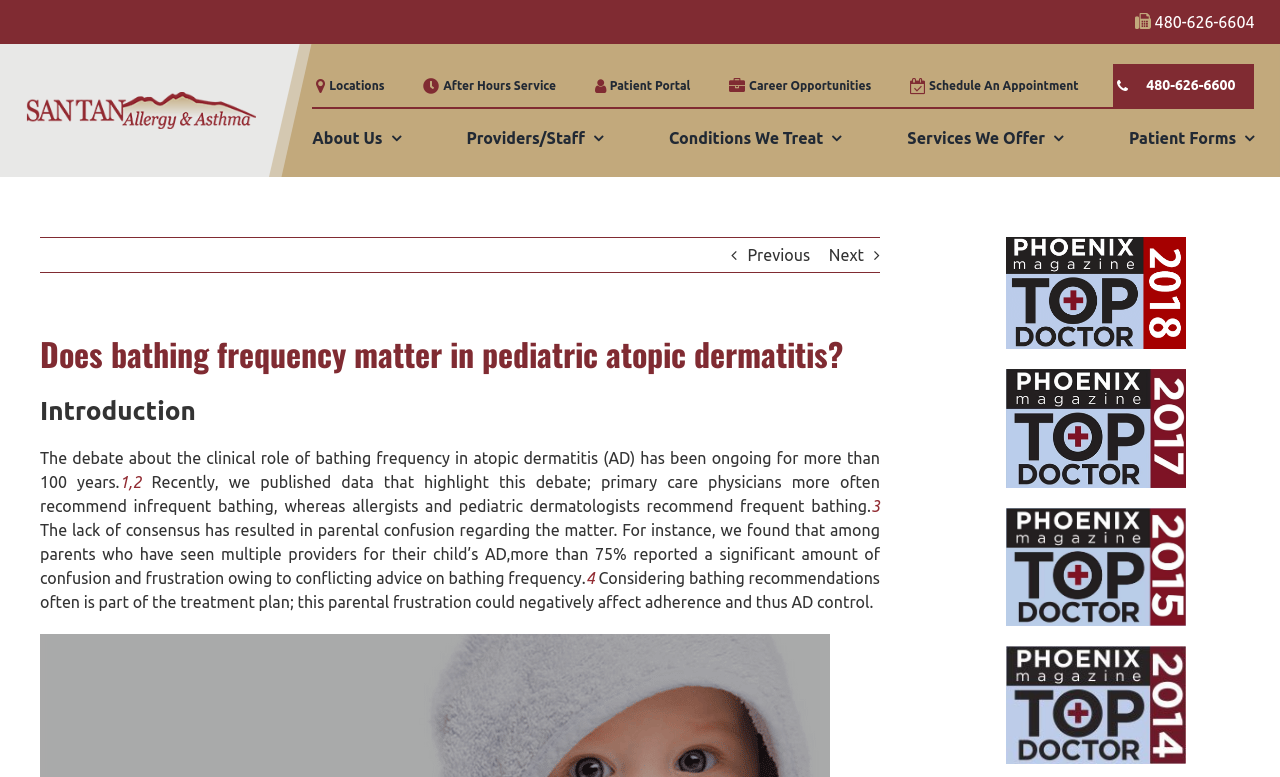Identify the bounding box coordinates for the element you need to click to achieve the following task: "Read the blog post about bathing frequency in pediatric atopic dermatitis". Provide the bounding box coordinates as four float numbers between 0 and 1, in the form [left, top, right, bottom].

[0.031, 0.429, 0.688, 0.482]